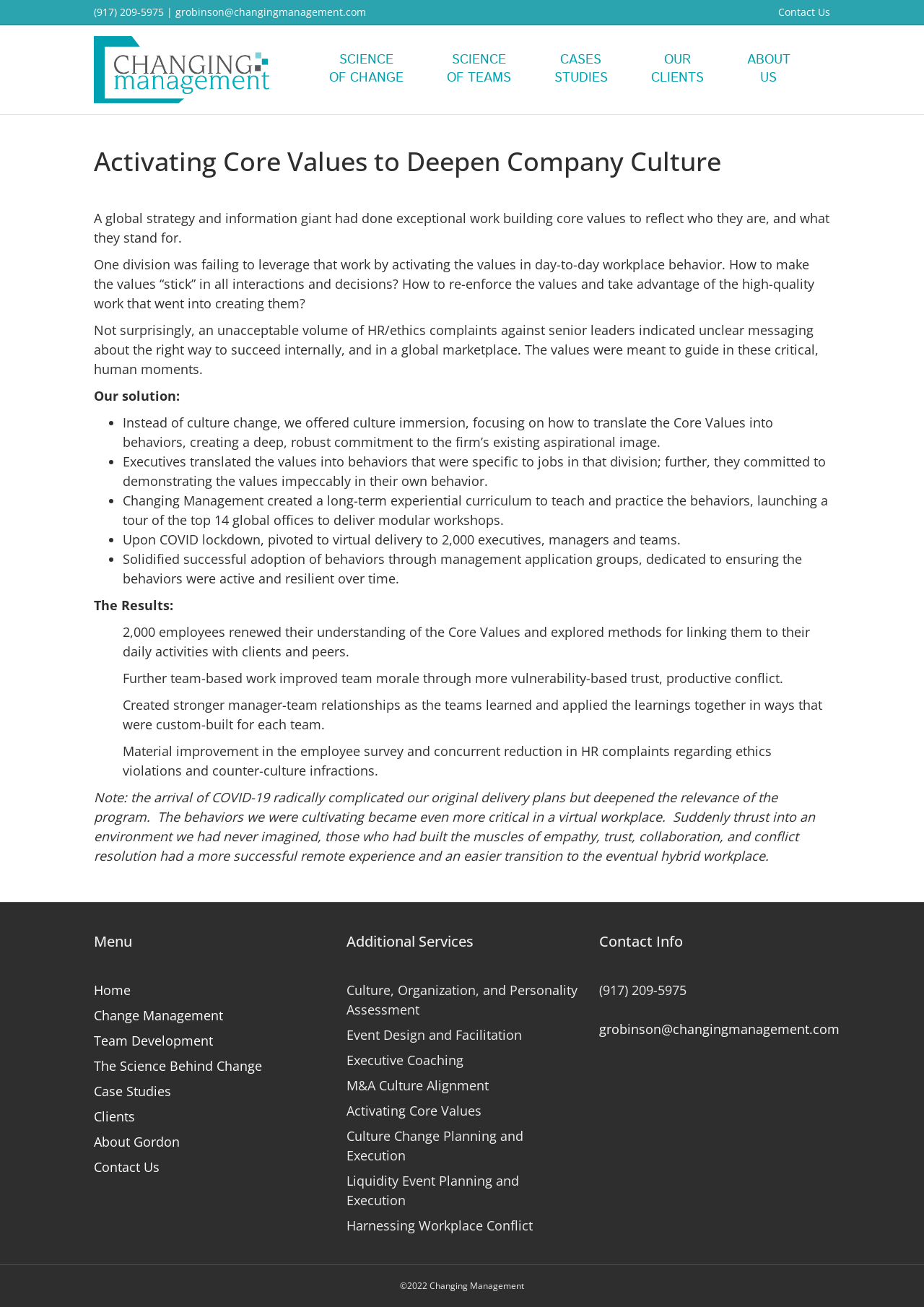Please determine the bounding box coordinates of the element to click on in order to accomplish the following task: "Click the 'SCIENCE OF CHANGE' link". Ensure the coordinates are four float numbers ranging from 0 to 1, i.e., [left, top, right, bottom].

[0.332, 0.031, 0.46, 0.075]